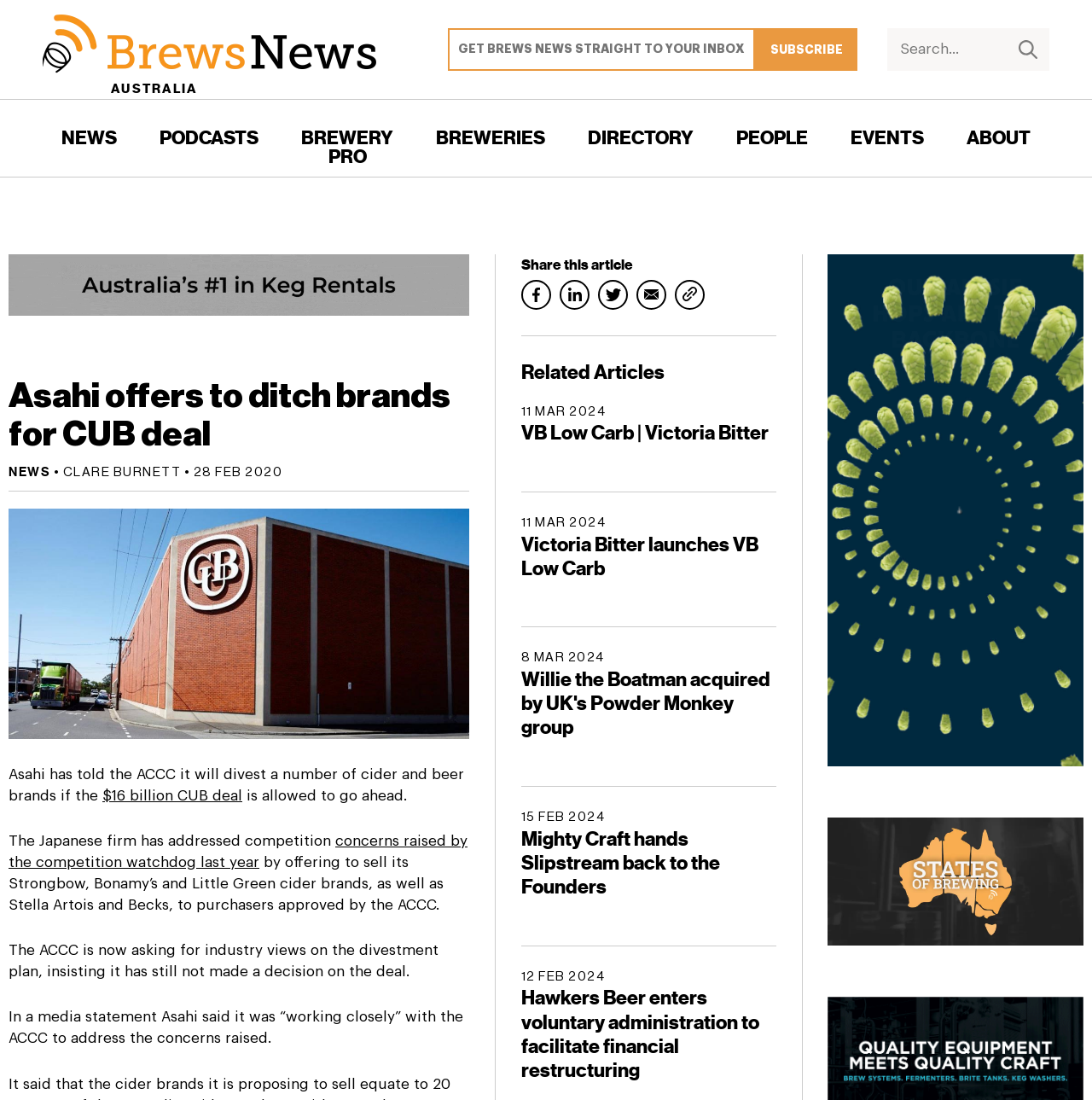Determine the bounding box coordinates for the region that must be clicked to execute the following instruction: "Share this article on Facebook".

[0.477, 0.254, 0.505, 0.281]